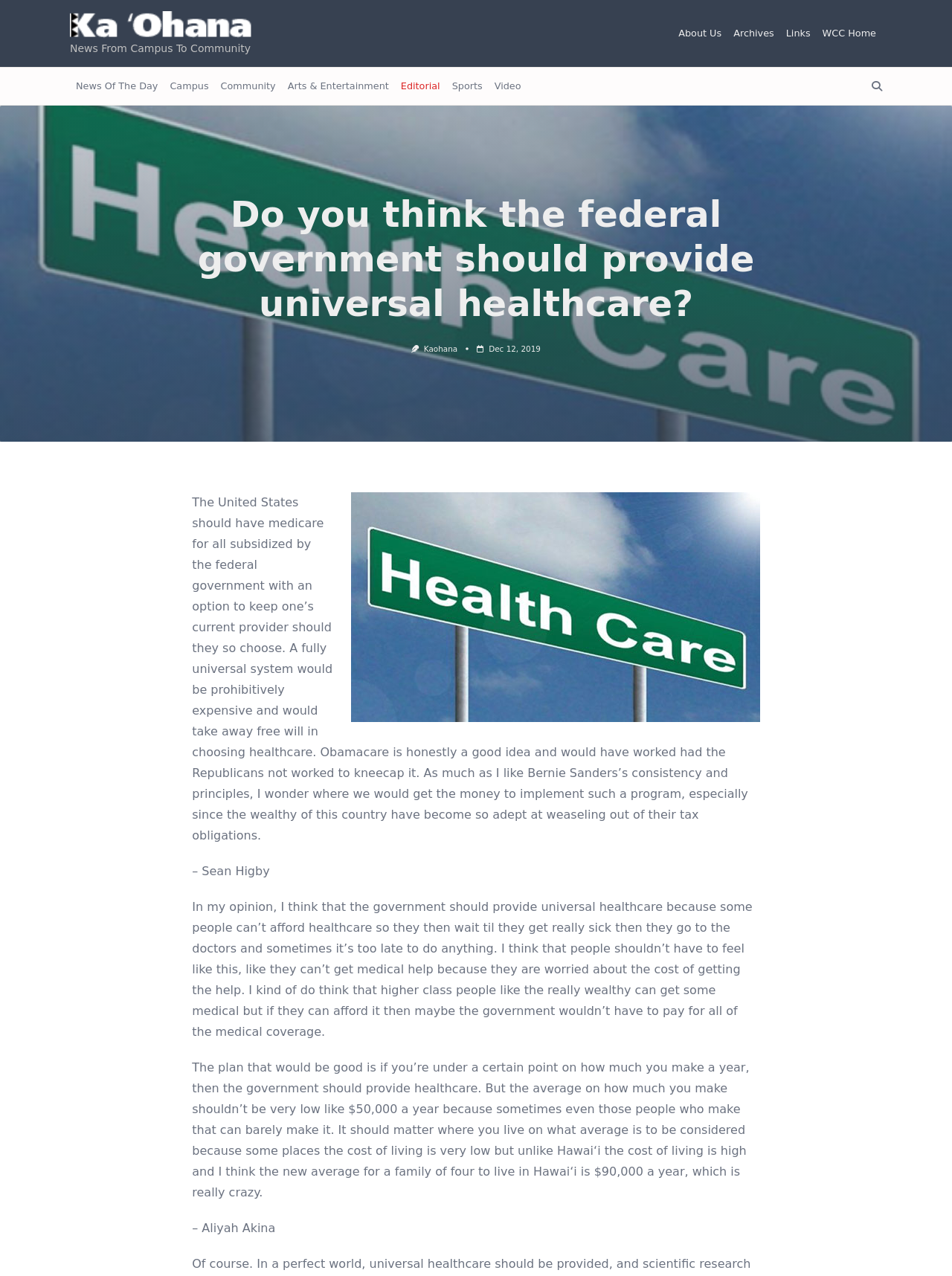Provide an in-depth caption for the contents of the webpage.

The webpage appears to be an opinion-based article or forum discussing the topic of universal healthcare provided by the federal government. At the top, there is a logo and a link to "Ka 'Ohana" on the left, accompanied by a short title "News From Campus To Community". On the right, there are several links to other sections of the website, including "About Us", "Archives", "Links", and "WCC Home".

Below the title, there are several links to different categories, such as "News Of The Day", "Campus", "Community", "Arts & Entertainment", "Editorial", "Sports", and "Video". These links are arranged horizontally and take up a significant portion of the top section of the page.

The main content of the webpage is a discussion on universal healthcare, with a heading that asks the question "Do you think the federal government should provide universal healthcare?" There is a link to "Kaohana" and an image above the main text. The text is divided into several paragraphs, each attributed to a different person, including Sean Higby and Aliyah Akina. The paragraphs express their opinions on the topic, with some arguing in favor of universal healthcare and others expressing concerns about its feasibility.

On the top right corner, there is a button with an icon, and below the main text, there is a figure that takes up a significant portion of the page. The page also includes a timestamp "Dec 12, 2019" and an image, although the image does not have a descriptive text. Overall, the webpage appears to be a forum for people to share their opinions on the topic of universal healthcare.